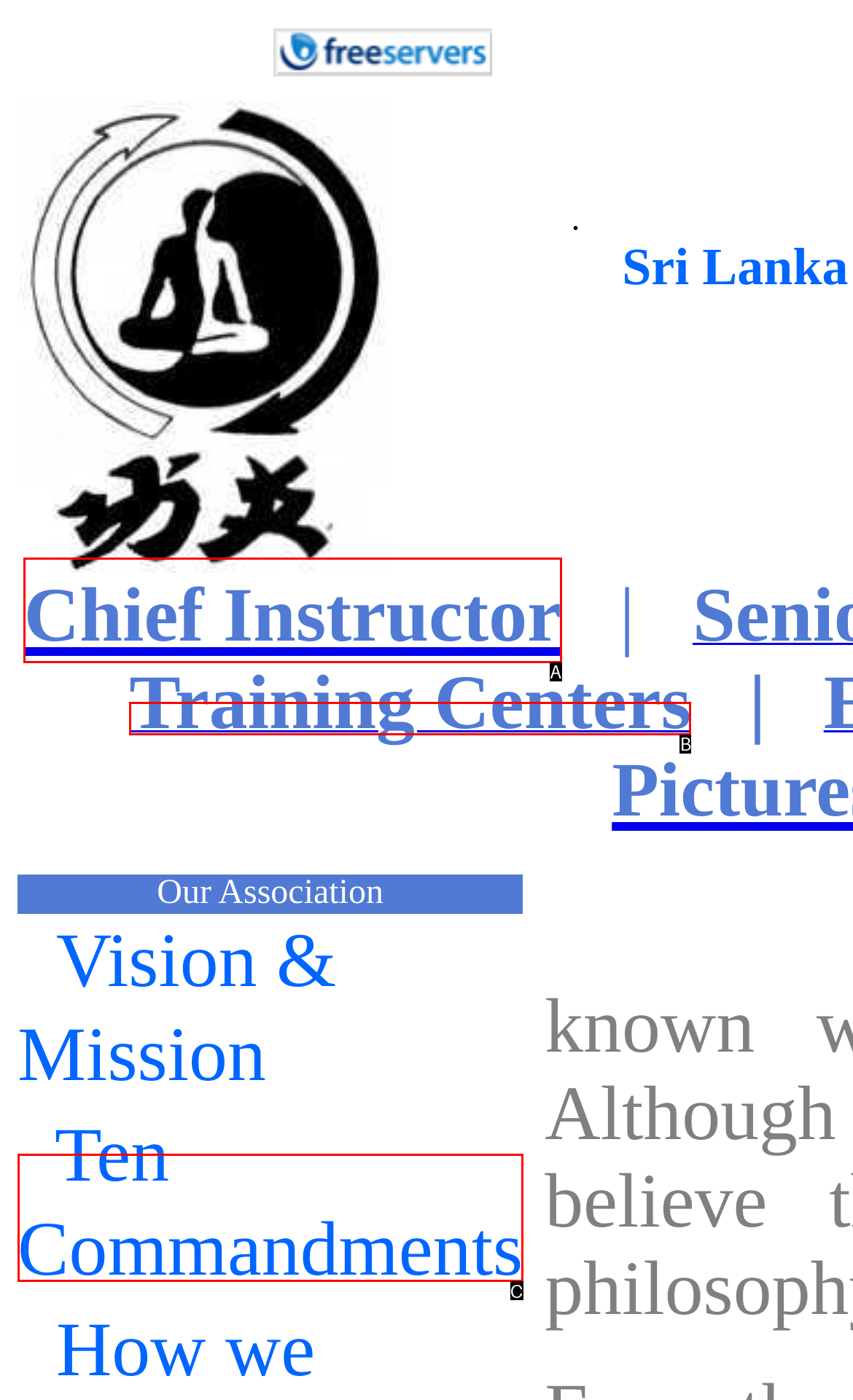Which option corresponds to the following element description: Chief Instructor?
Please provide the letter of the correct choice.

A